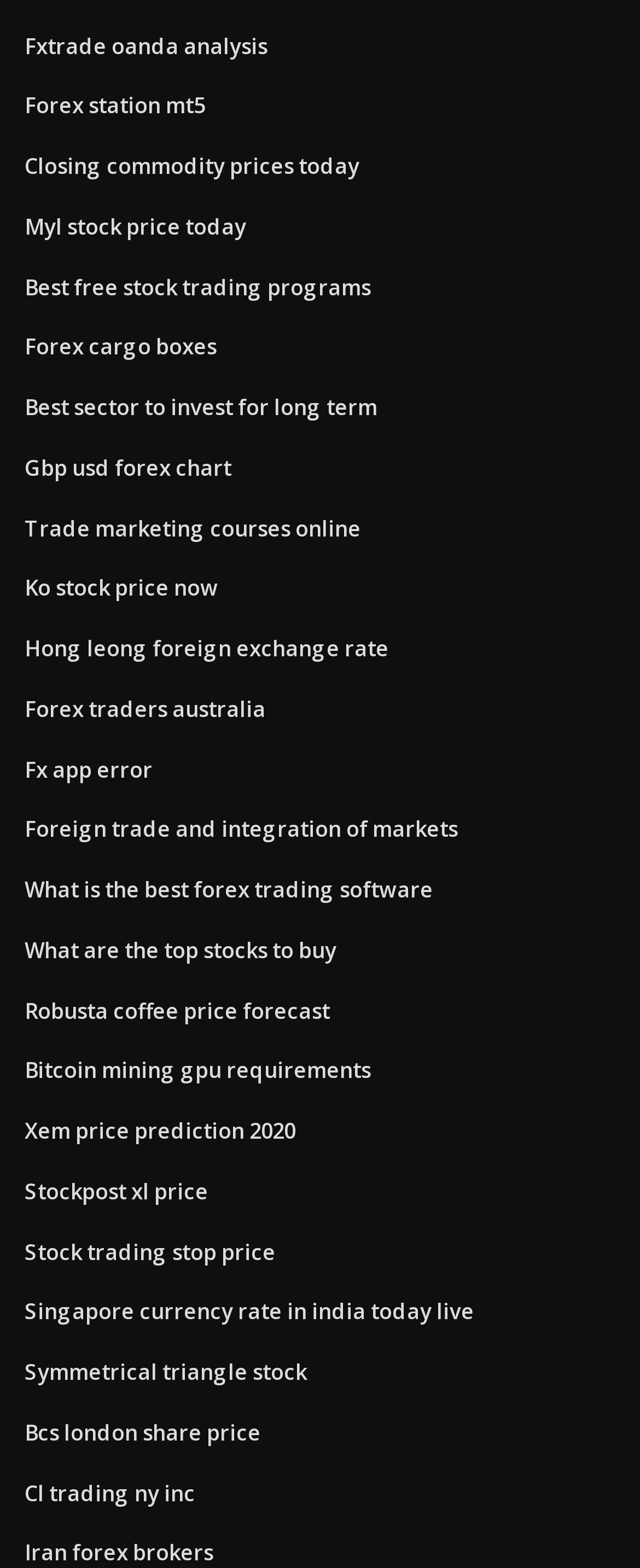Determine the bounding box coordinates of the section I need to click to execute the following instruction: "Learn about Forex traders australia". Provide the coordinates as four float numbers between 0 and 1, i.e., [left, top, right, bottom].

[0.038, 0.443, 0.415, 0.461]